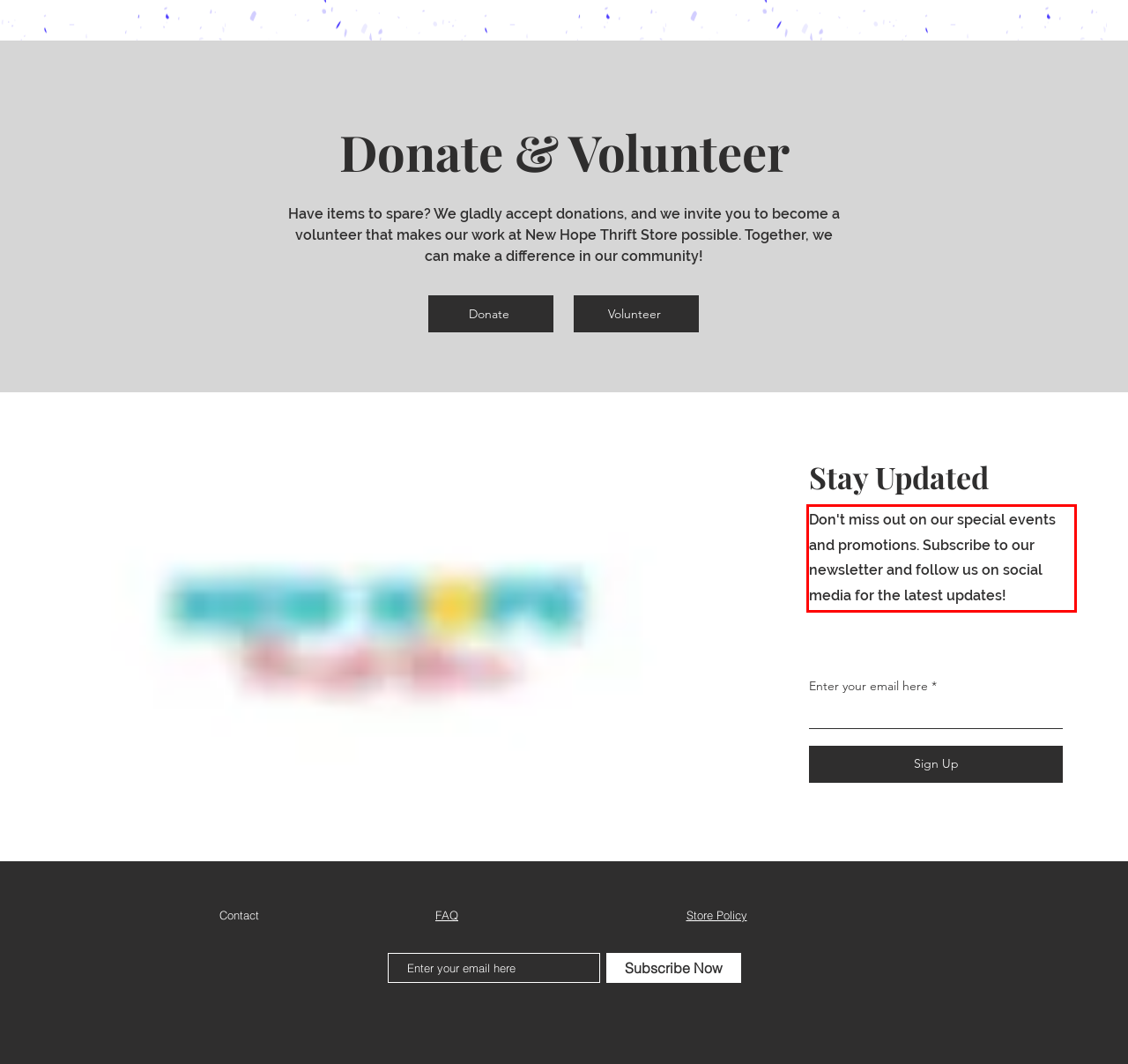Please look at the webpage screenshot and extract the text enclosed by the red bounding box.

Don't miss out on our special events and promotions. Subscribe to our newsletter and follow us on social media for the latest updates!